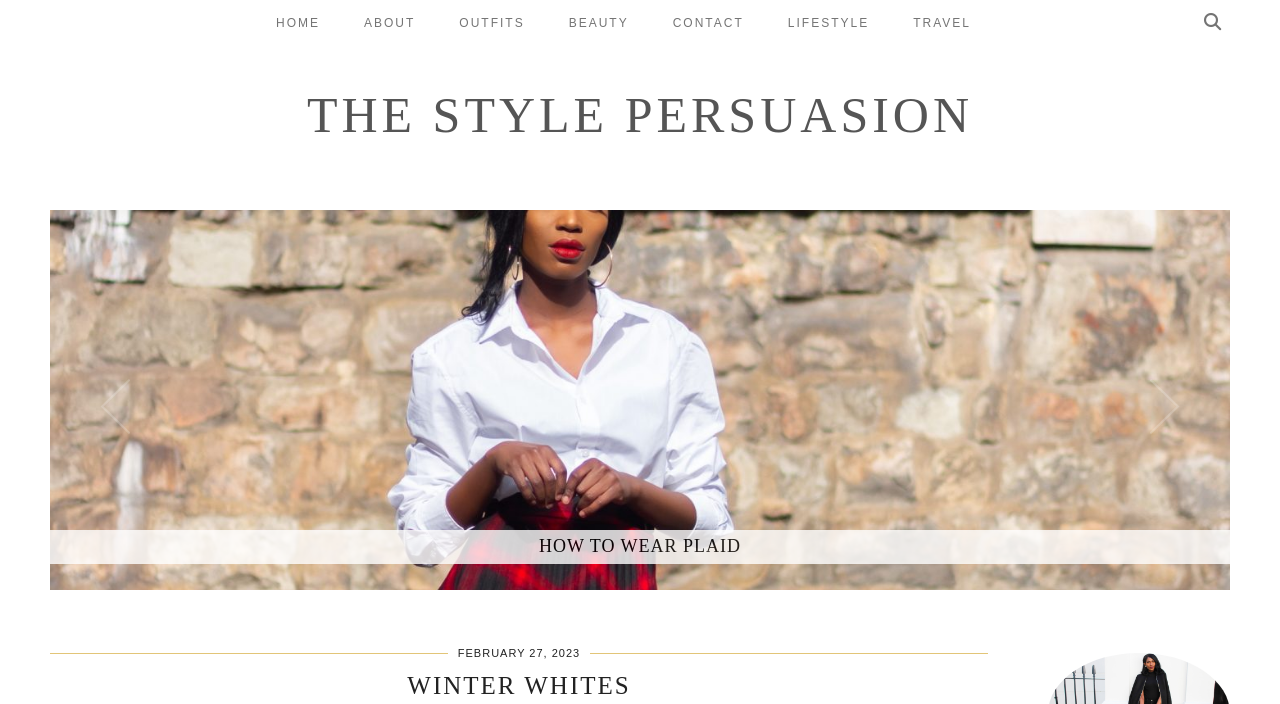Could you specify the bounding box coordinates for the clickable section to complete the following instruction: "close the current page"?

[0.926, 0.028, 0.965, 0.162]